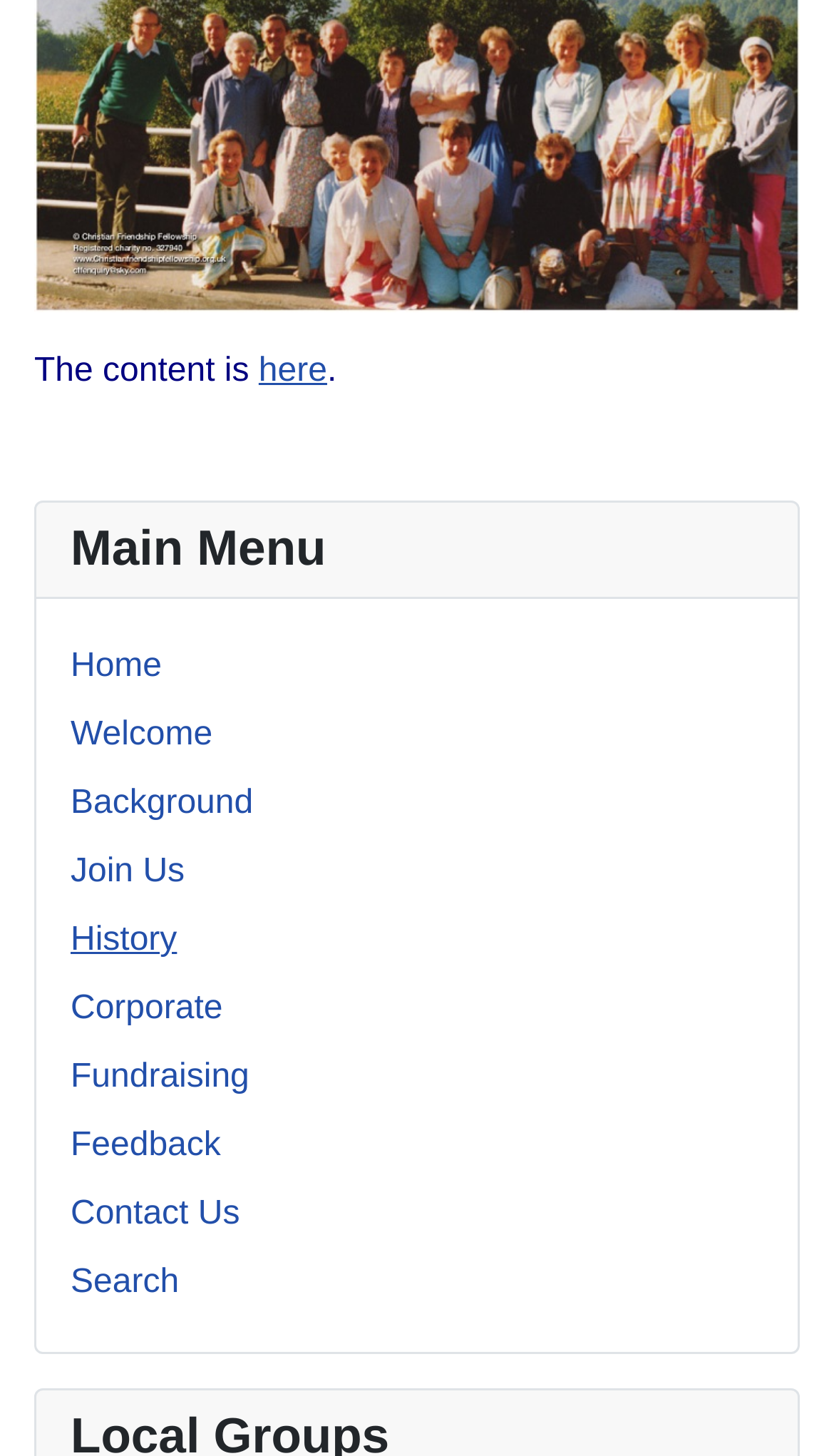What is the vertical position of the 'Welcome' link?
Respond to the question with a single word or phrase according to the image.

Above 'Background' link